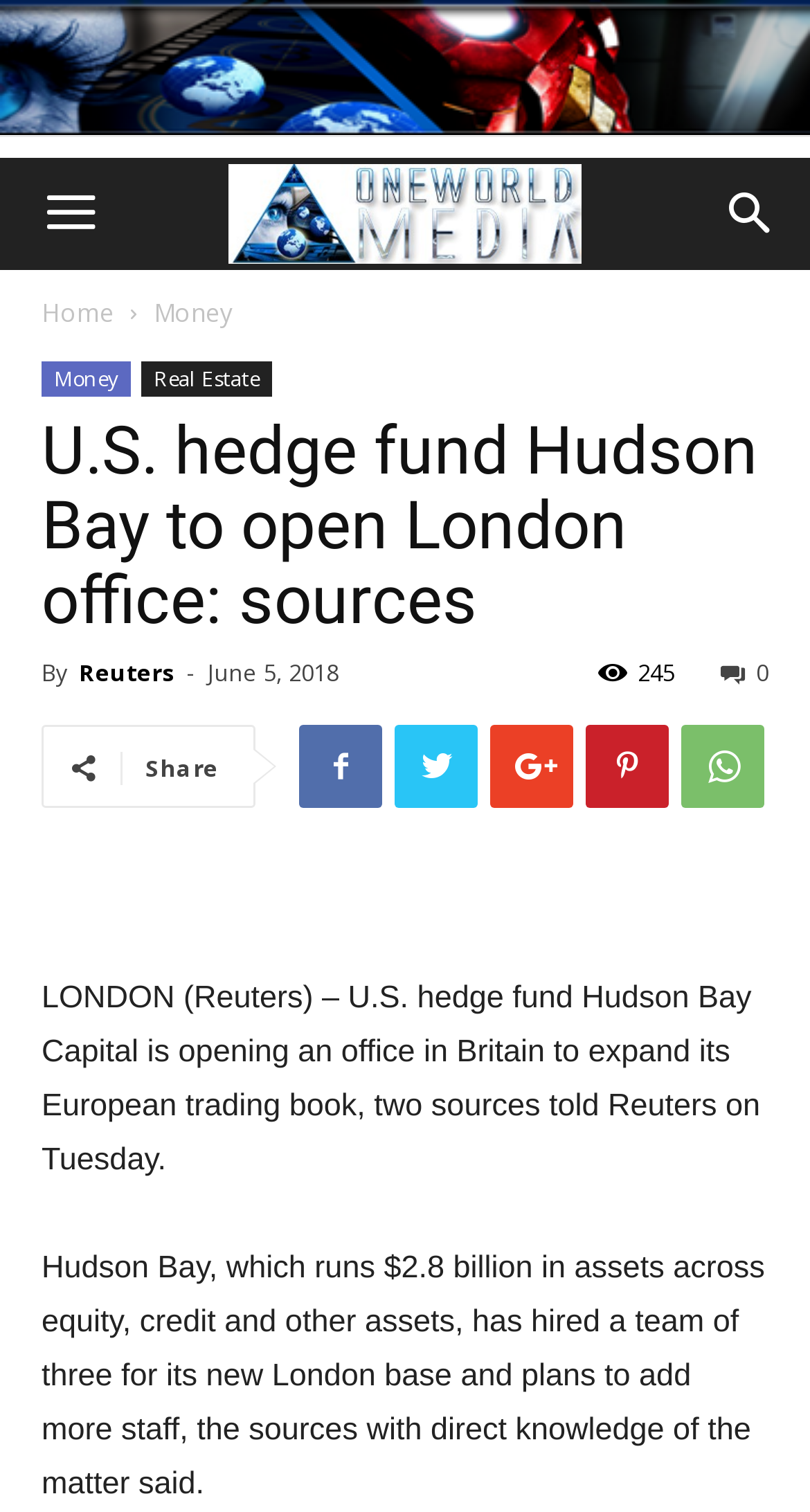Indicate the bounding box coordinates of the element that must be clicked to execute the instruction: "Click the Facebook share link". The coordinates should be given as four float numbers between 0 and 1, i.e., [left, top, right, bottom].

[0.369, 0.479, 0.472, 0.534]